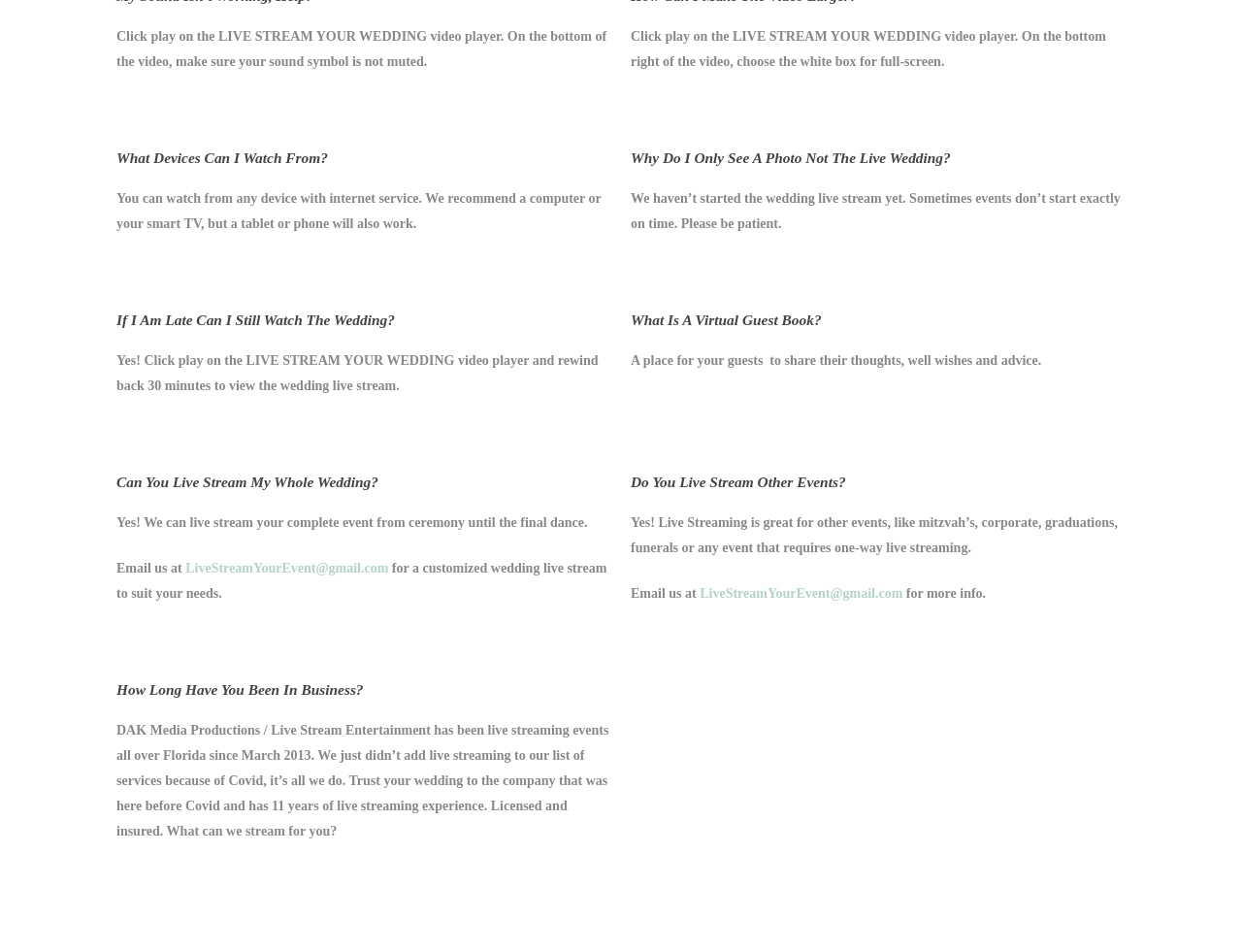Using details from the image, please answer the following question comprehensively:
What should I do if I only see a photo not the live wedding?

According to the webpage, if I only see a photo not the live wedding, it means the wedding live stream hasn't started yet. Sometimes events don't start exactly on time, so I should be patient and wait for the live stream to begin.